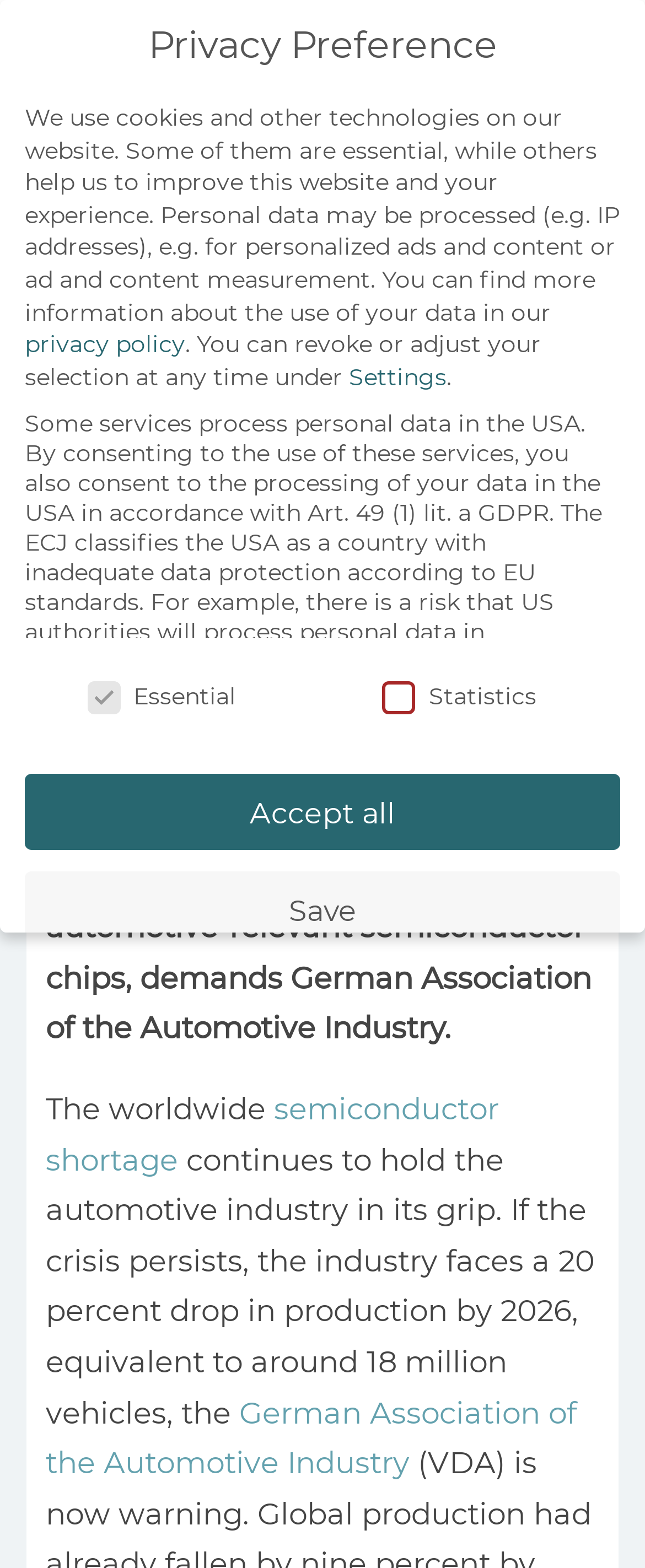What organization is demanding the promotion of automotive-relevant semiconductor chips?
Based on the image, respond with a single word or phrase.

German Association of the Automotive Industry